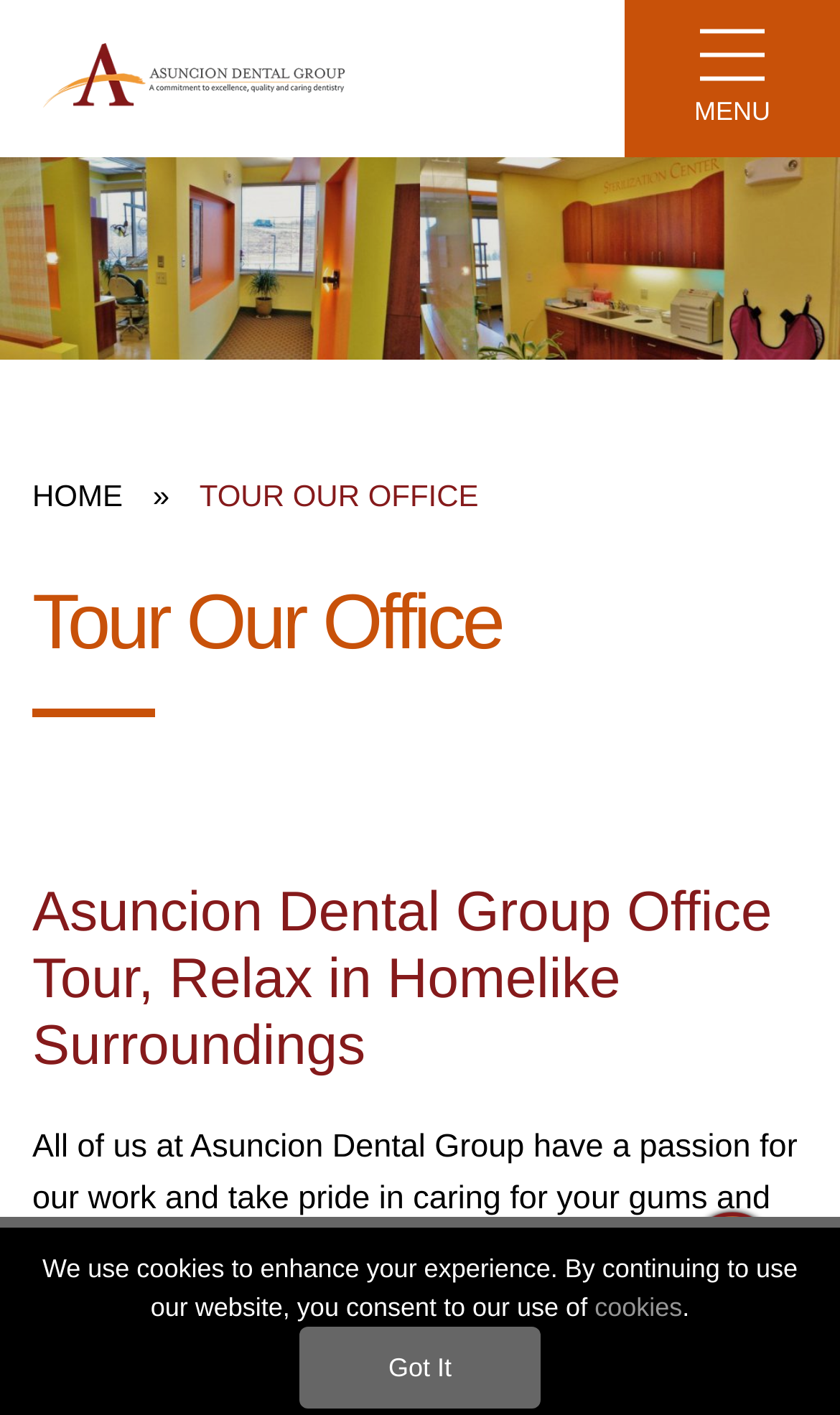With reference to the image, please provide a detailed answer to the following question: What is the purpose of the 'Scroll Up' button?

I inferred the purpose of the button by its location and text. The button is located at the bottom of the webpage and says 'Scroll Up', which suggests that its purpose is to allow users to quickly scroll back up to the top of the webpage.